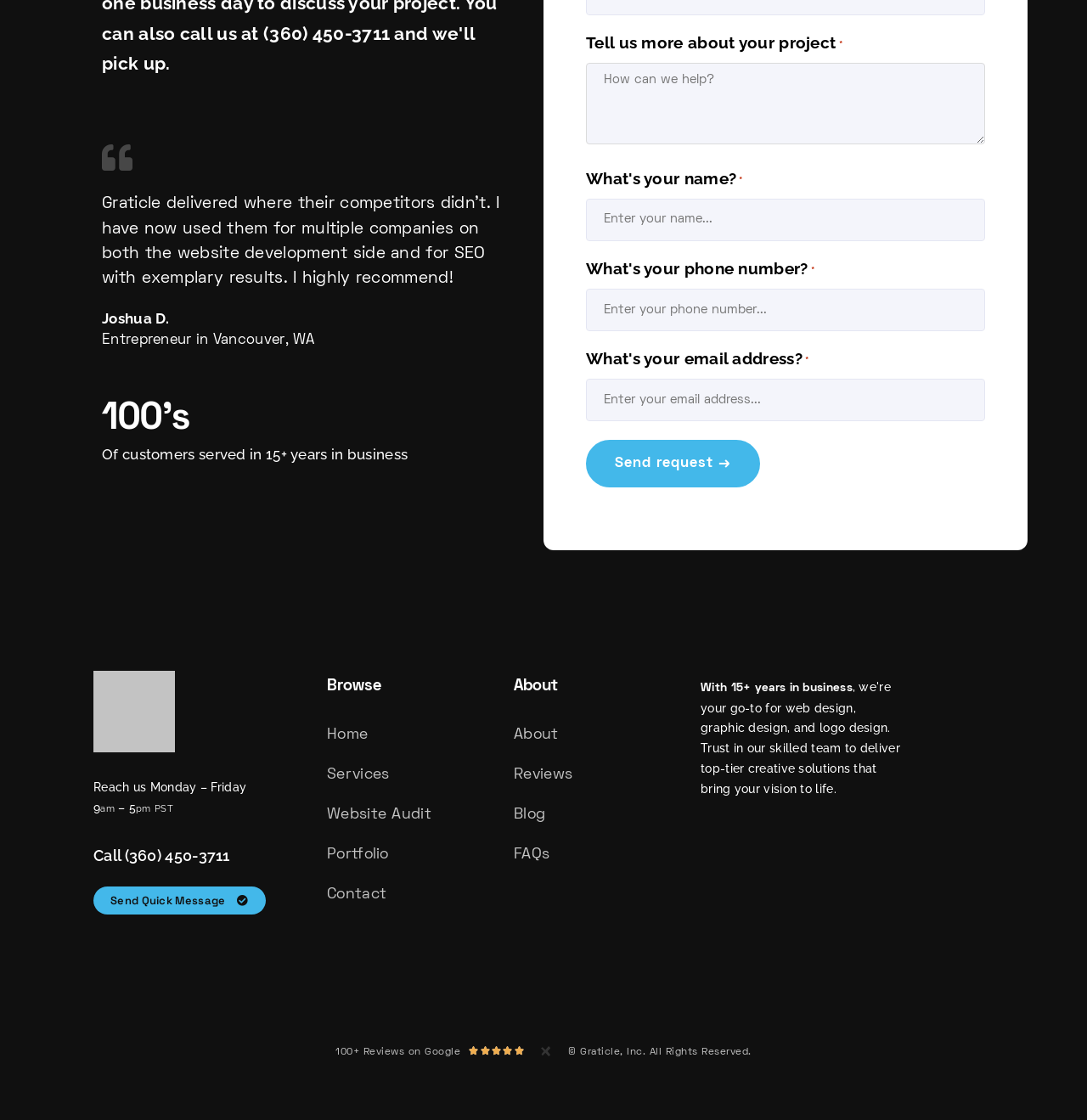Provide a one-word or short-phrase answer to the question:
How many years of business experience does the entrepreneur have?

15+